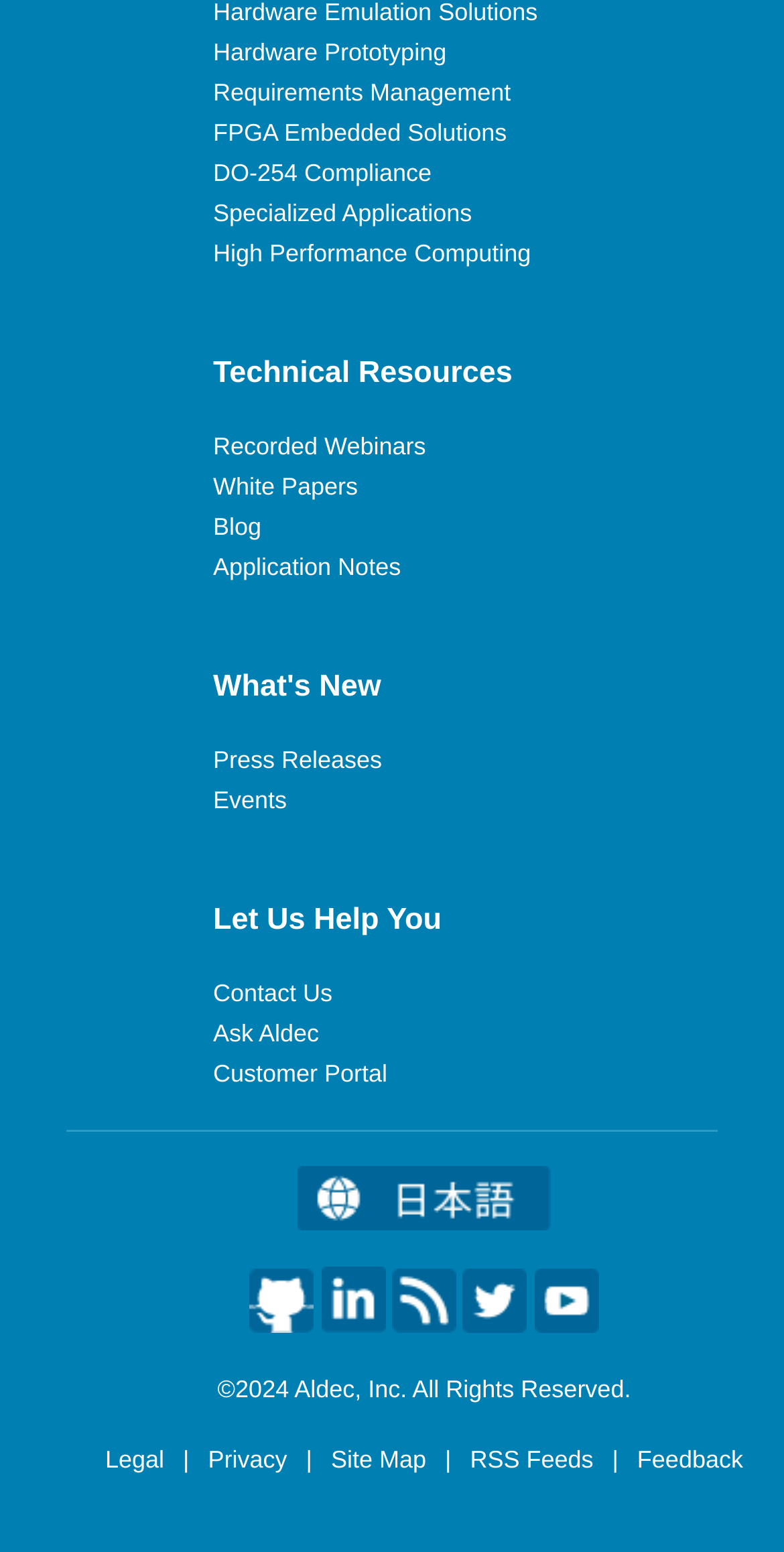Show the bounding box coordinates of the region that should be clicked to follow the instruction: "Read the Blog."

[0.272, 0.33, 0.333, 0.348]